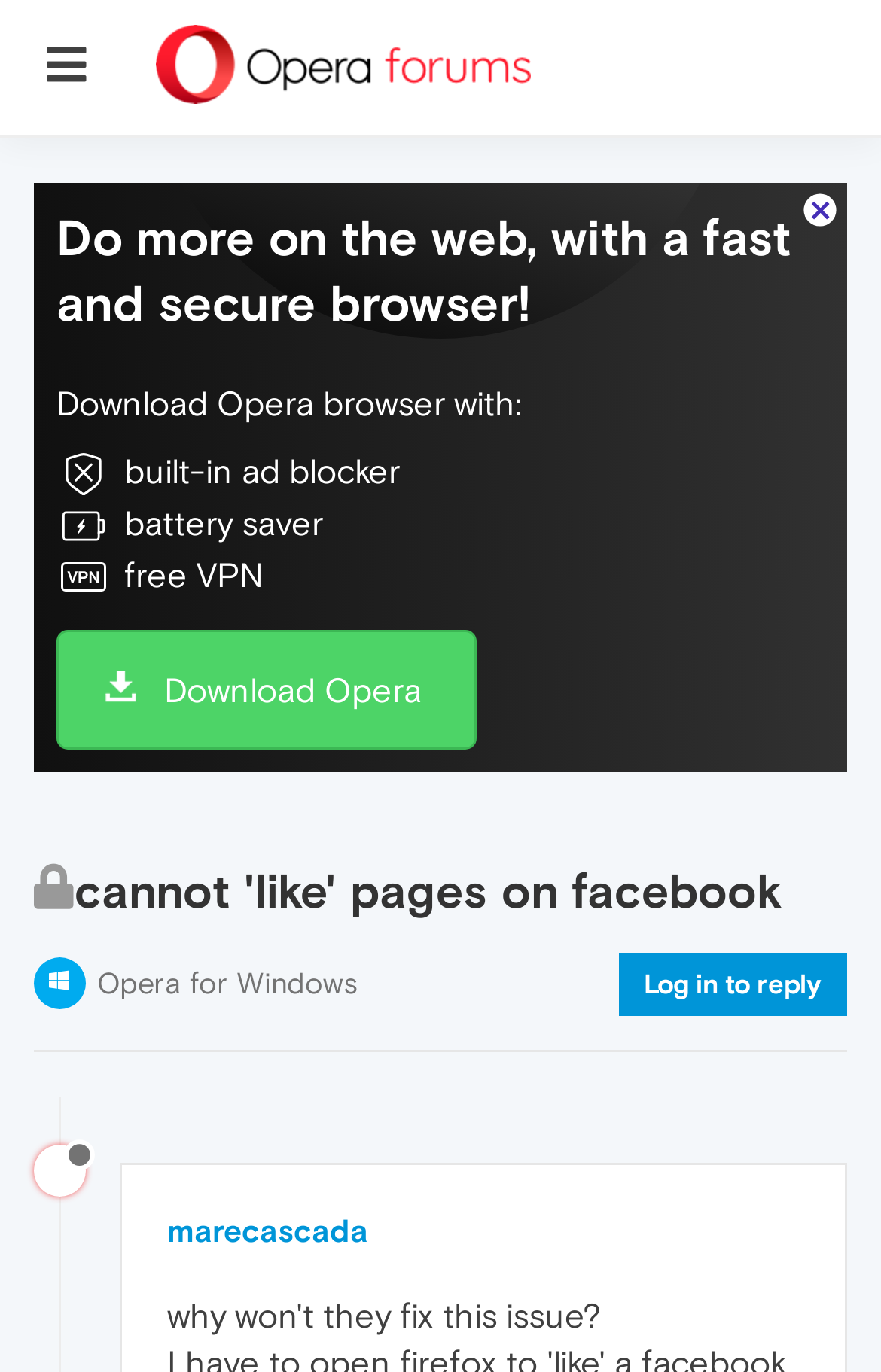Identify and extract the main heading from the webpage.

cannot 'like' pages on facebook